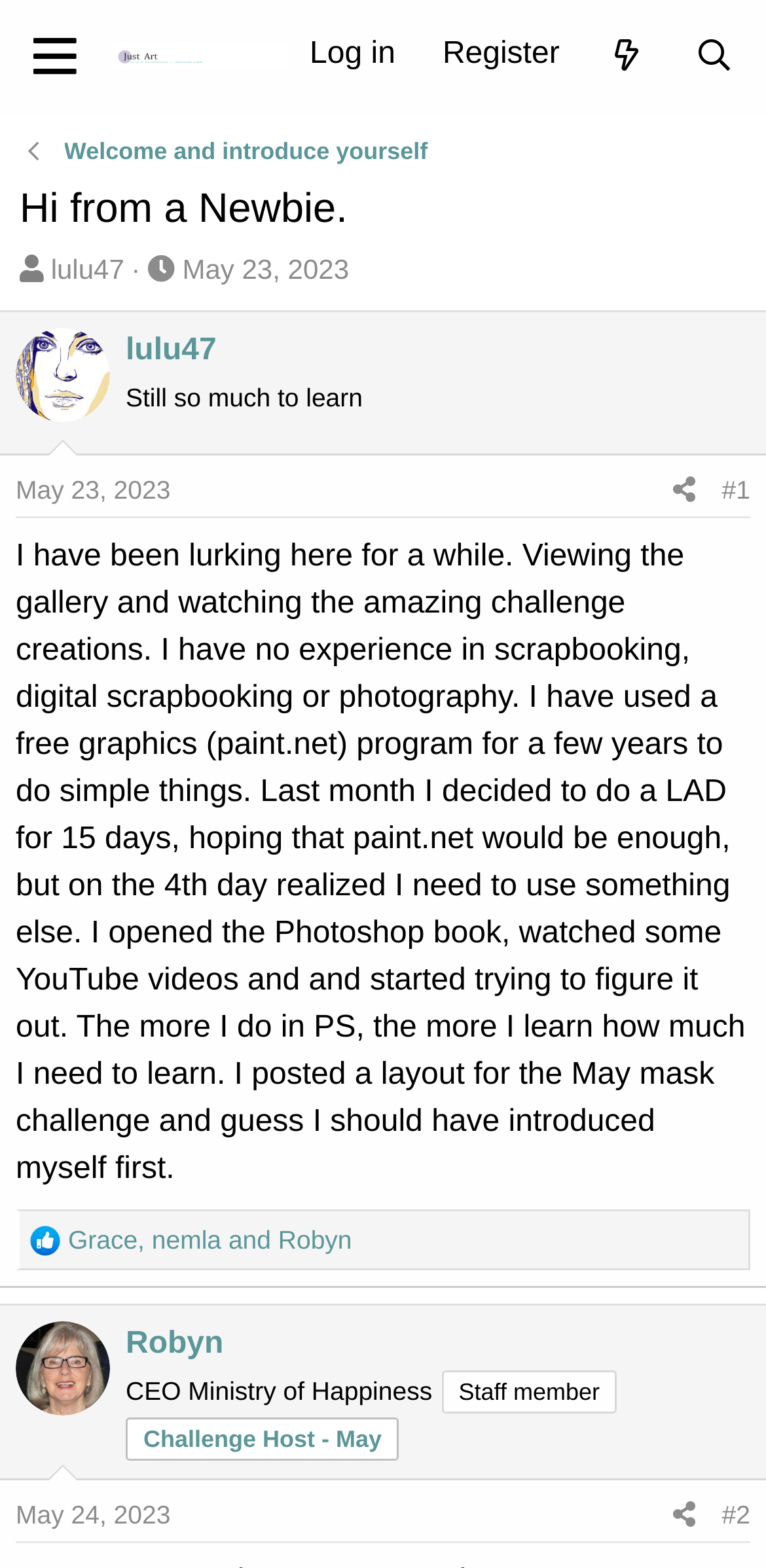Could you find the bounding box coordinates of the clickable area to complete this instruction: "Check the 'Search' menu"?

[0.875, 0.007, 0.99, 0.065]